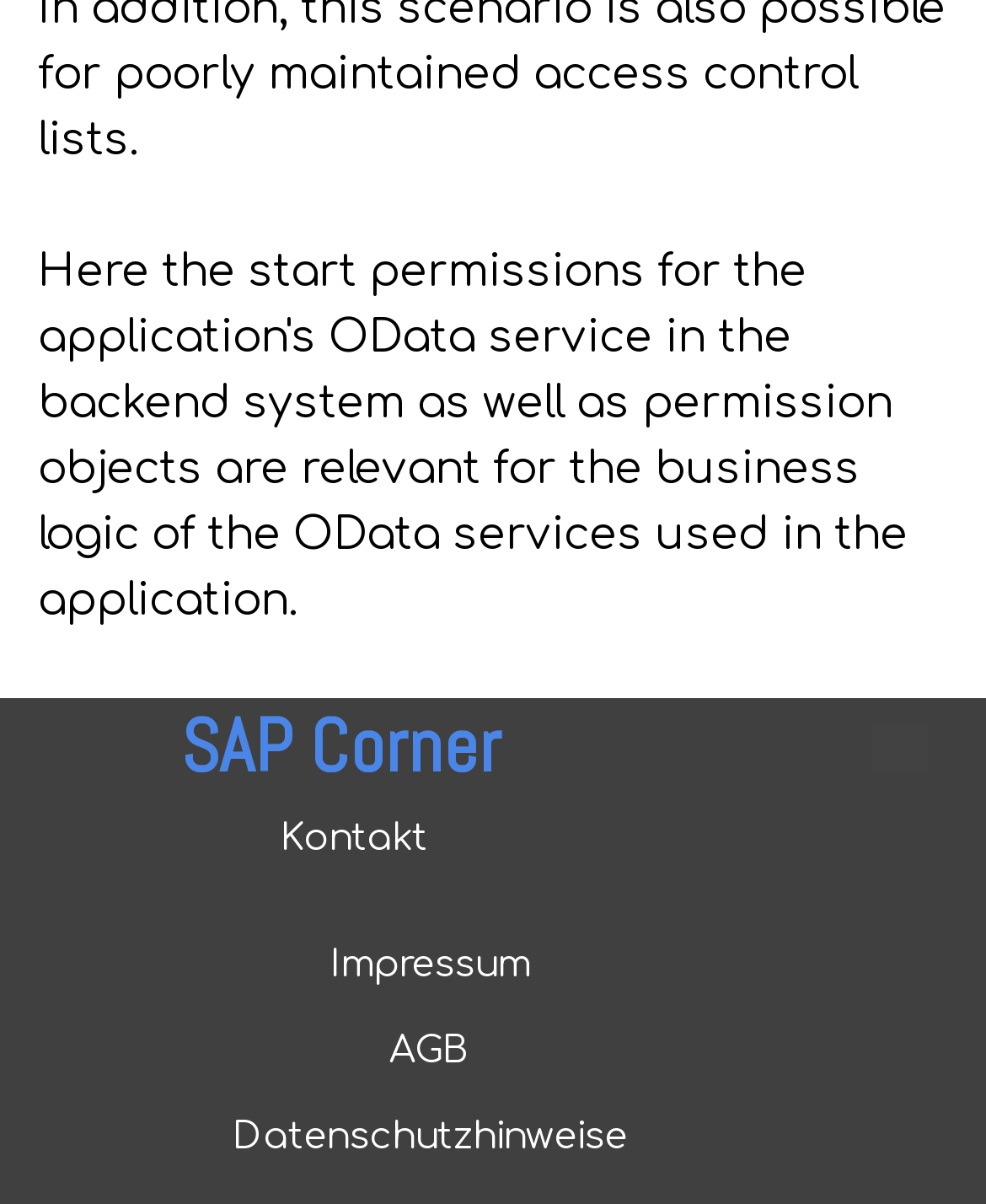What is the name of the corner?
Carefully analyze the image and provide a detailed answer to the question.

The name of the corner can be found in the StaticText element with the text 'SAP Corner' located at the top left of the webpage.